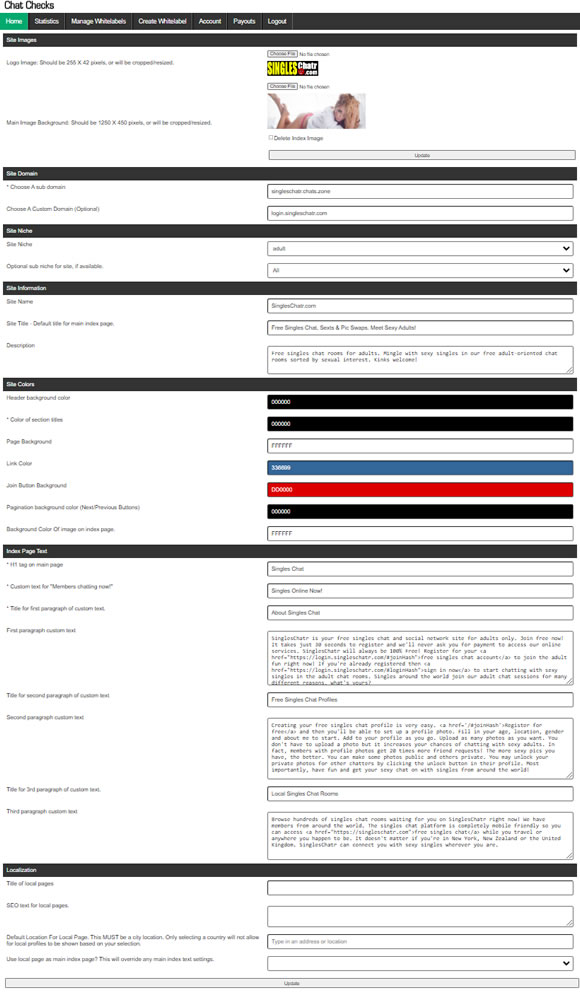What is the purpose of the site information section?
Ensure your answer is thorough and detailed.

The site information section is designed for affiliates to enter essential details about their chat platform, including the site's name and a brief description that highlights the purpose and offerings of the platform, providing users with a clear understanding of what the platform is about.